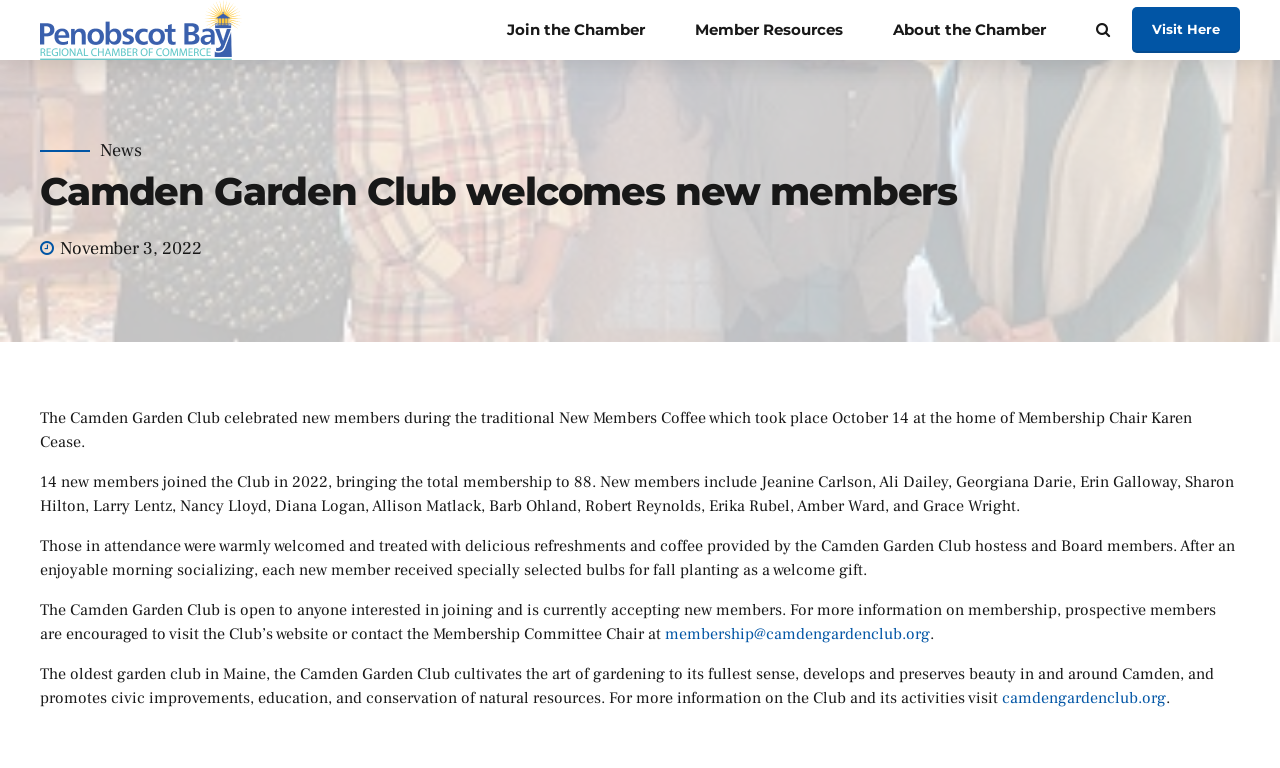Identify the bounding box coordinates of the region I need to click to complete this instruction: "Visit the Penobscot Bay Regional Chamber of Commerce website".

[0.031, 0.0, 0.189, 0.078]